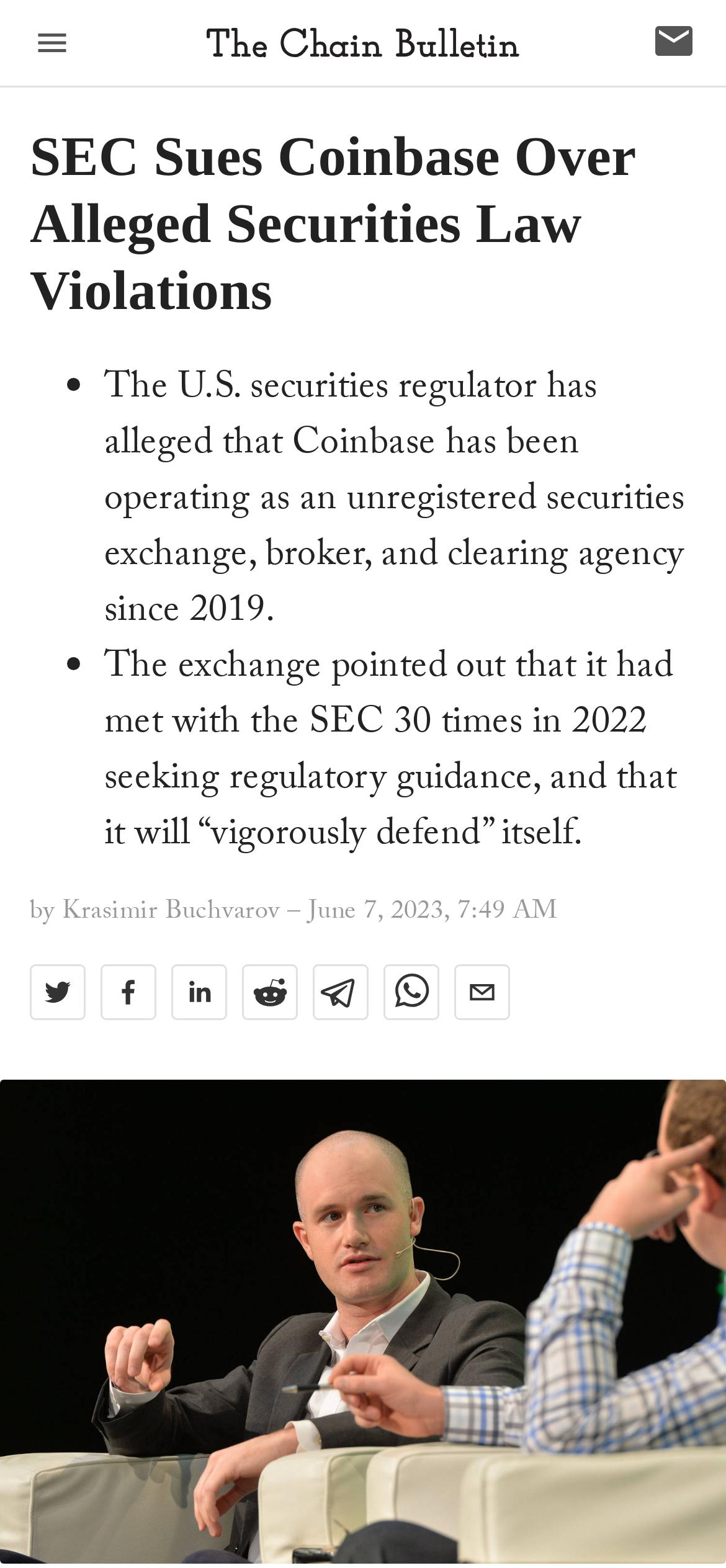Determine the bounding box coordinates for the element that should be clicked to follow this instruction: "Visit The Chain Bulletin homepage". The coordinates should be given as four float numbers between 0 and 1, in the format [left, top, right, bottom].

[0.285, 0.021, 0.715, 0.042]